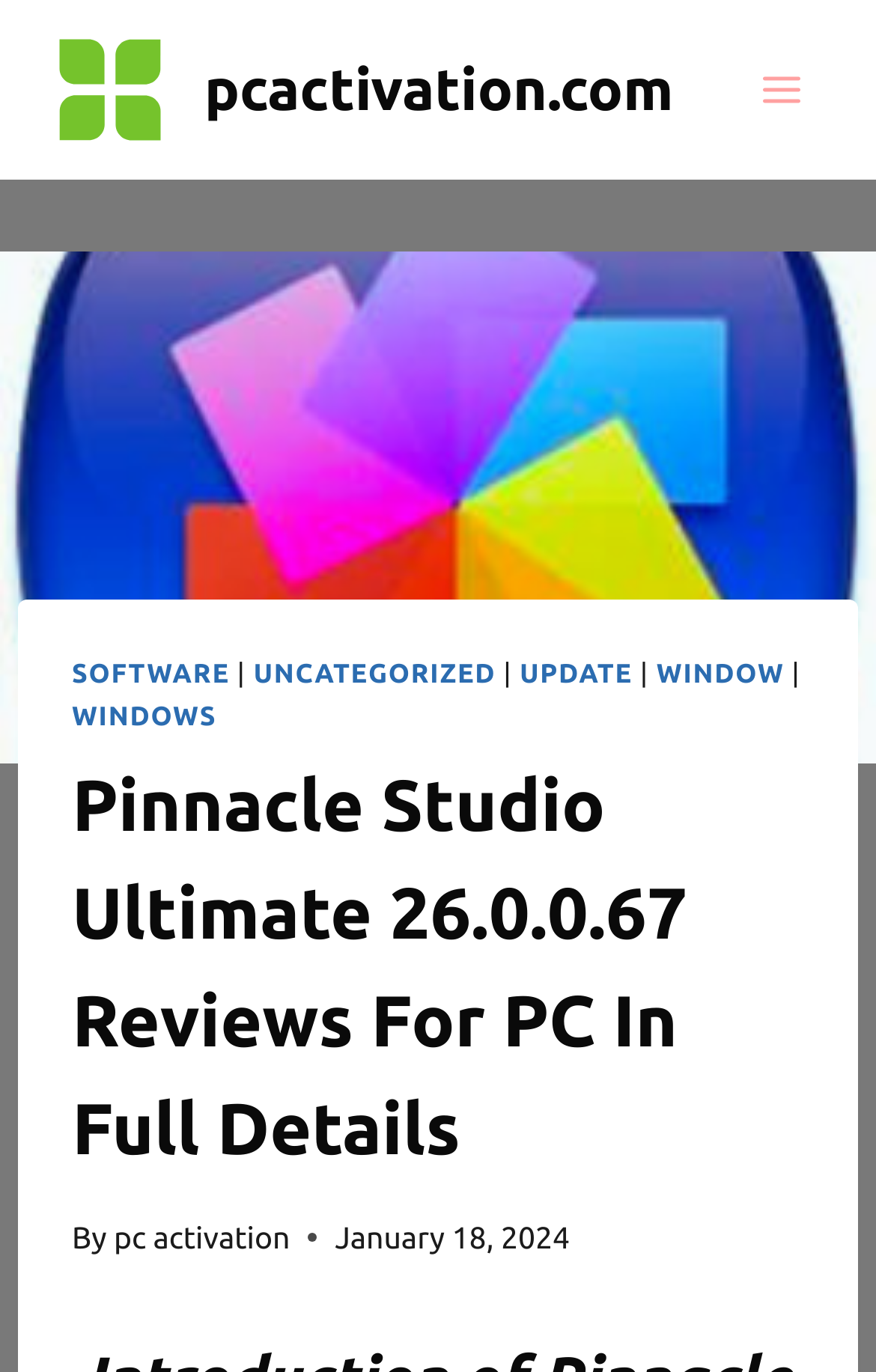Describe all the key features and sections of the webpage thoroughly.

The webpage is about Pinnacle Studio Ultimate 26.0.0.67, a popular video editing software with 13 million users. At the top left corner, there is a link to "pcactivation.com" accompanied by a small image of the same name. On the top right corner, there is a button to "Open menu" which is not expanded.

Below the top section, there is a header with several links to different categories, including "SOFTWARE", "UNCATEGORIZED", "UPDATE", "WINDOW", and "WINDOWS", separated by vertical lines. These links are positioned horizontally across the page.

Underneath the header, there is a large heading that reads "Pinnacle Studio Ultimate 26.0.0.67 Reviews For PC In Full Details". Below this heading, there is a section with text "By" followed by a link to "pc activation". Next to this section, there is a time stamp showing "January 18, 2024".